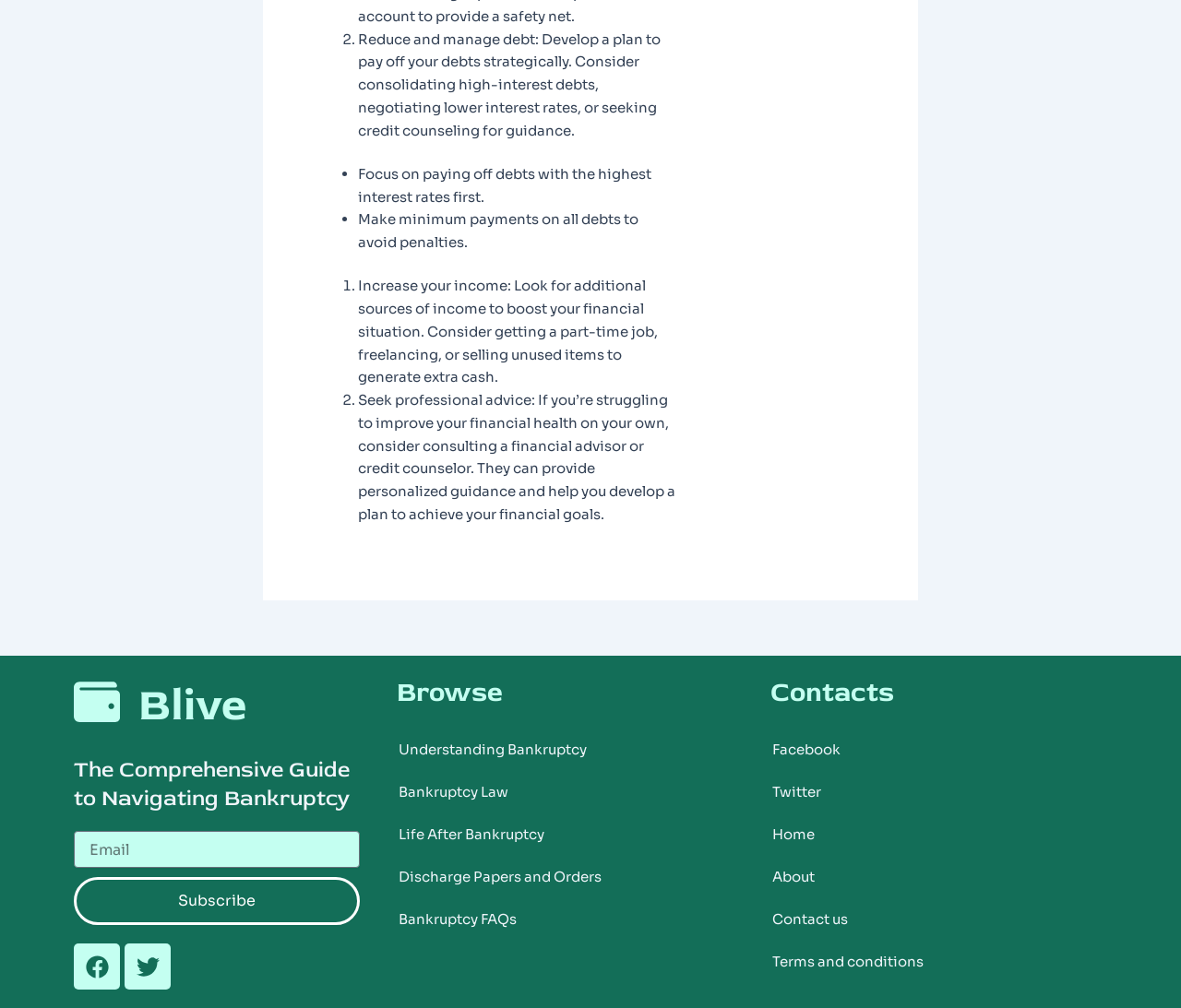Please respond to the question using a single word or phrase:
What is the last link in the 'Browse' section?

Bankruptcy FAQs